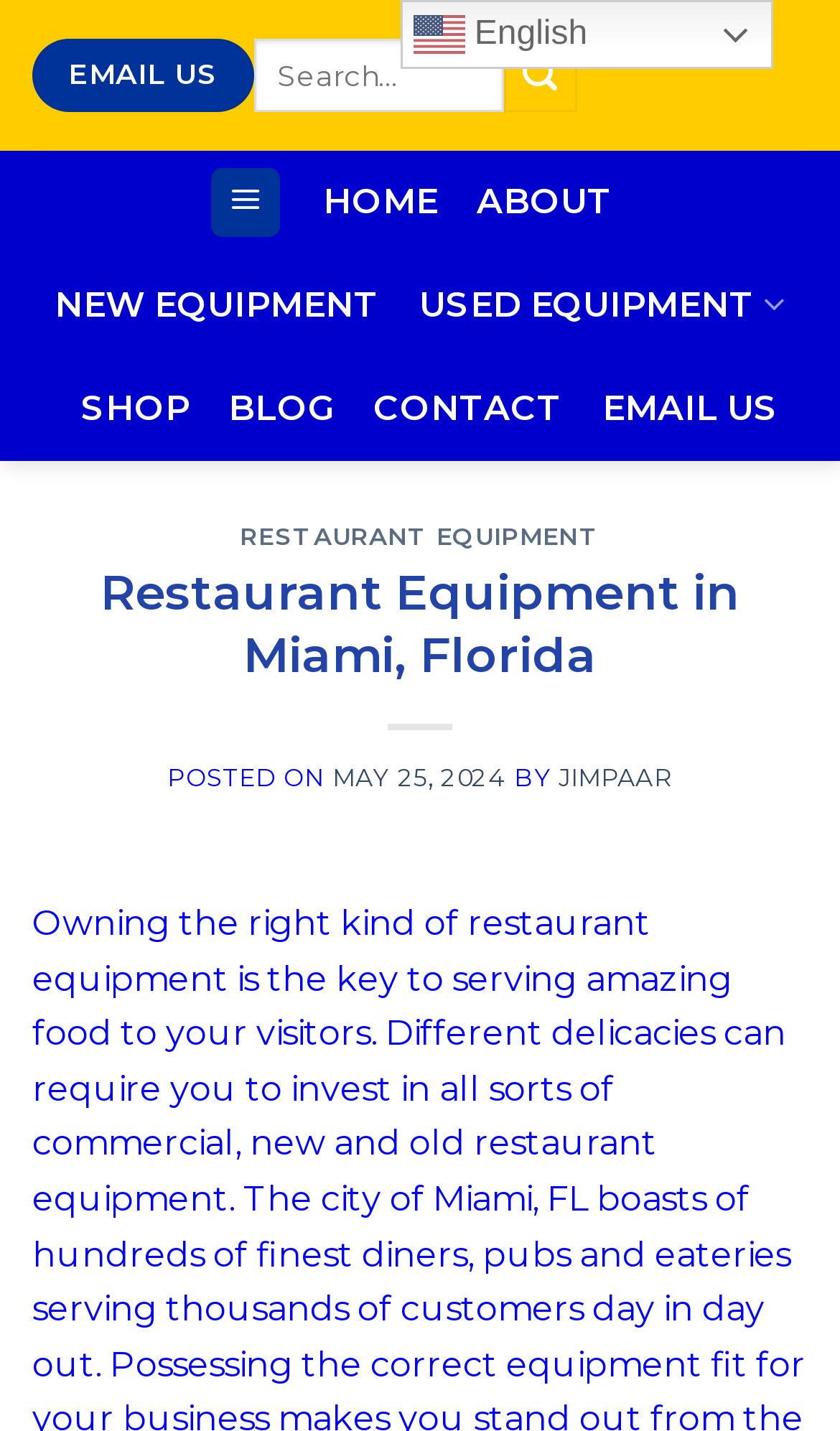Given the description of the UI element: "English", predict the bounding box coordinates in the form of [left, top, right, bottom], with each value being a float between 0 and 1.

[0.476, 0.0, 0.92, 0.048]